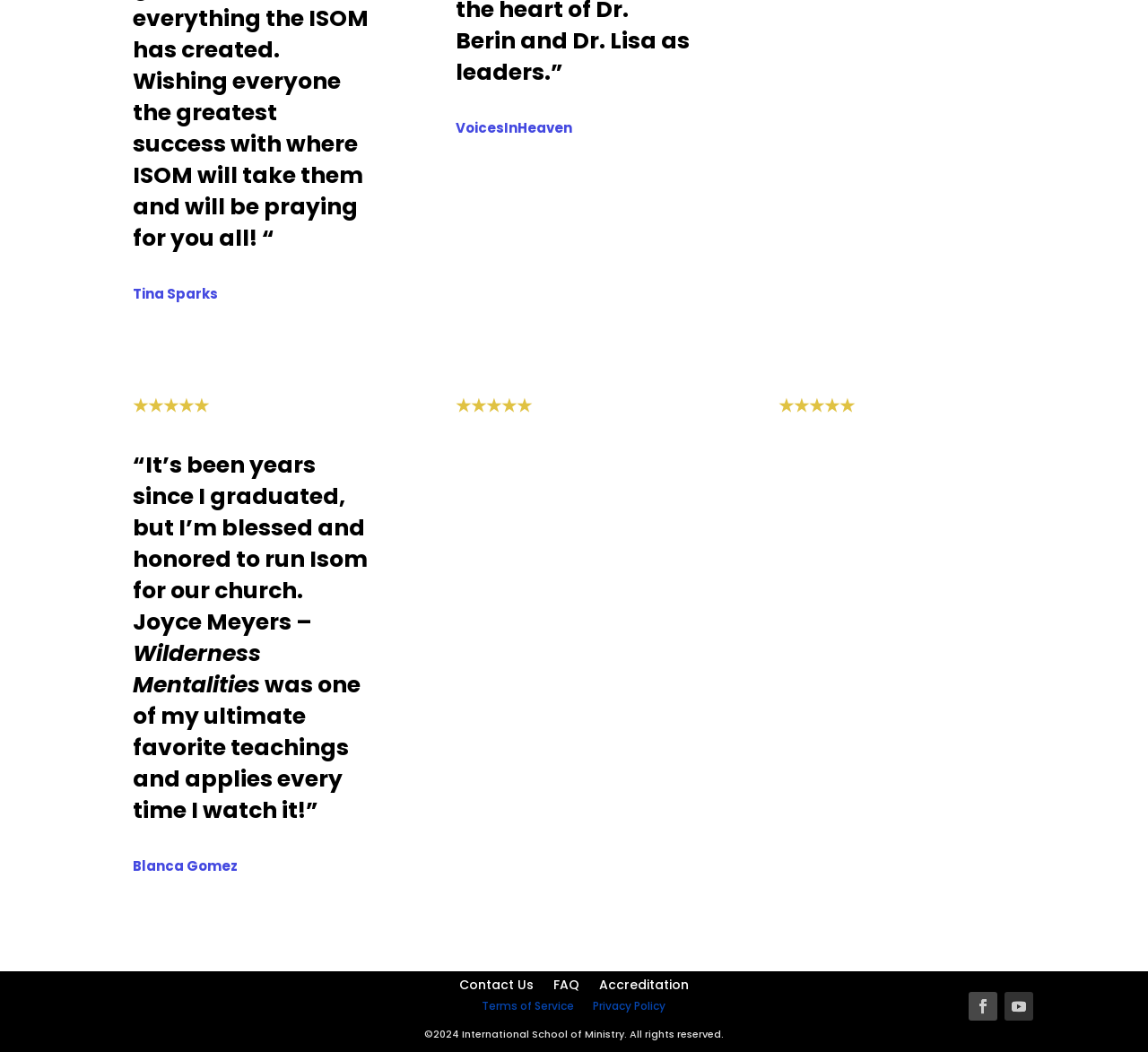Determine the bounding box coordinates of the area to click in order to meet this instruction: "Click on 'Wilderness Mentalities'".

[0.116, 0.606, 0.227, 0.666]